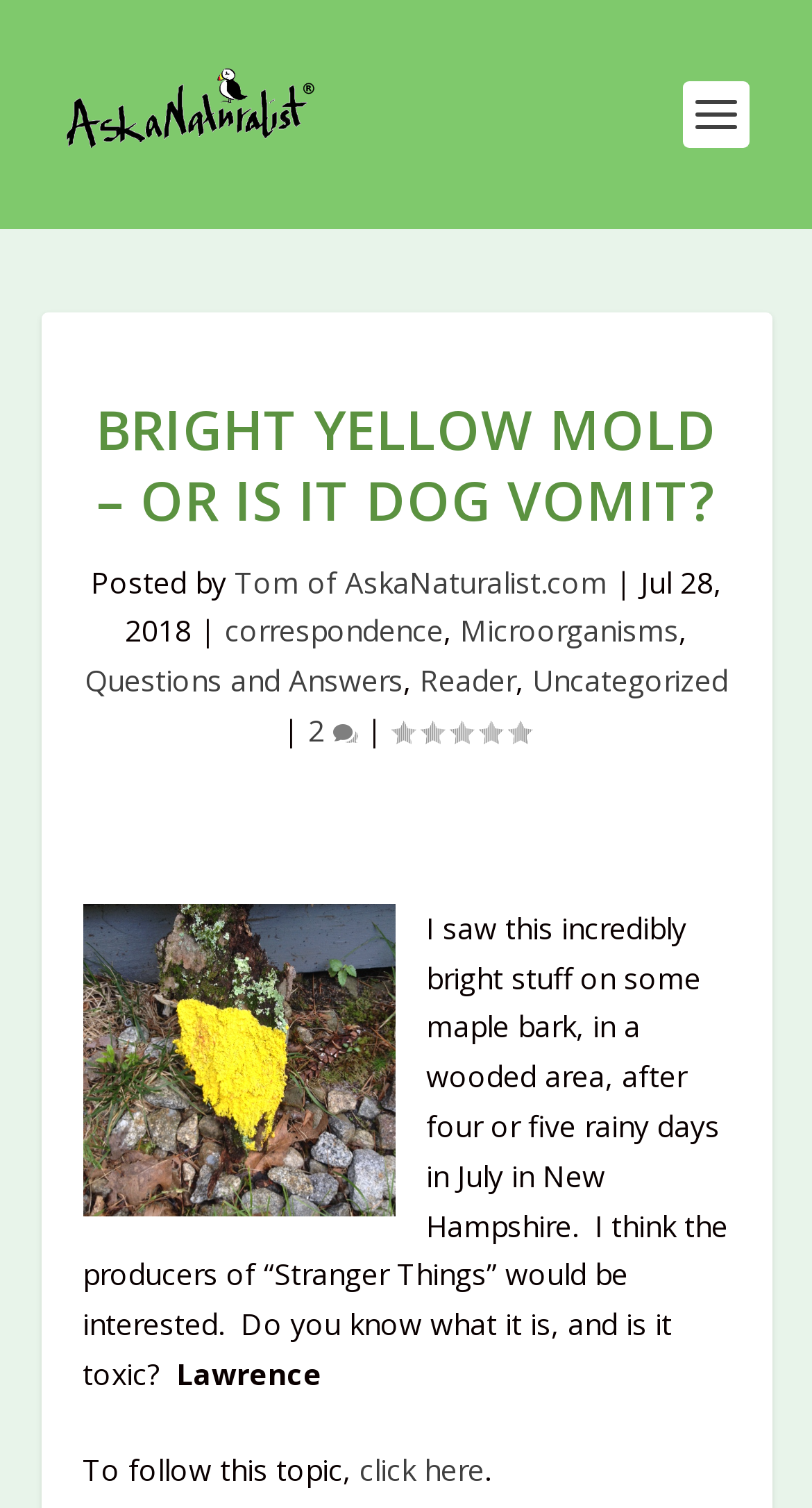Show the bounding box coordinates of the element that should be clicked to complete the task: "View comments on this post".

[0.379, 0.471, 0.441, 0.497]